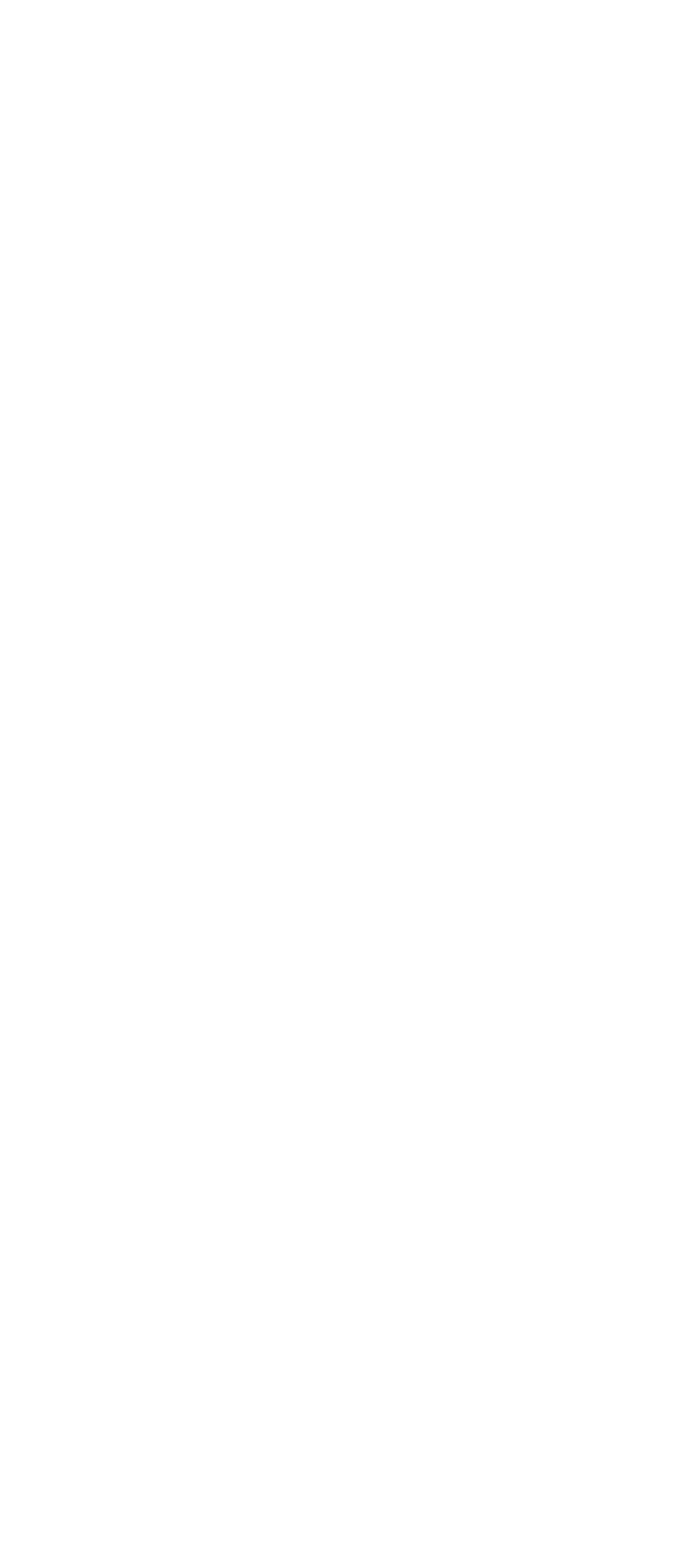Using the provided element description, identify the bounding box coordinates as (top-left x, top-left y, bottom-right x, bottom-right y). Ensure all values are between 0 and 1. Description: title="logo_partner (5)"

[0.091, 0.867, 0.909, 0.89]